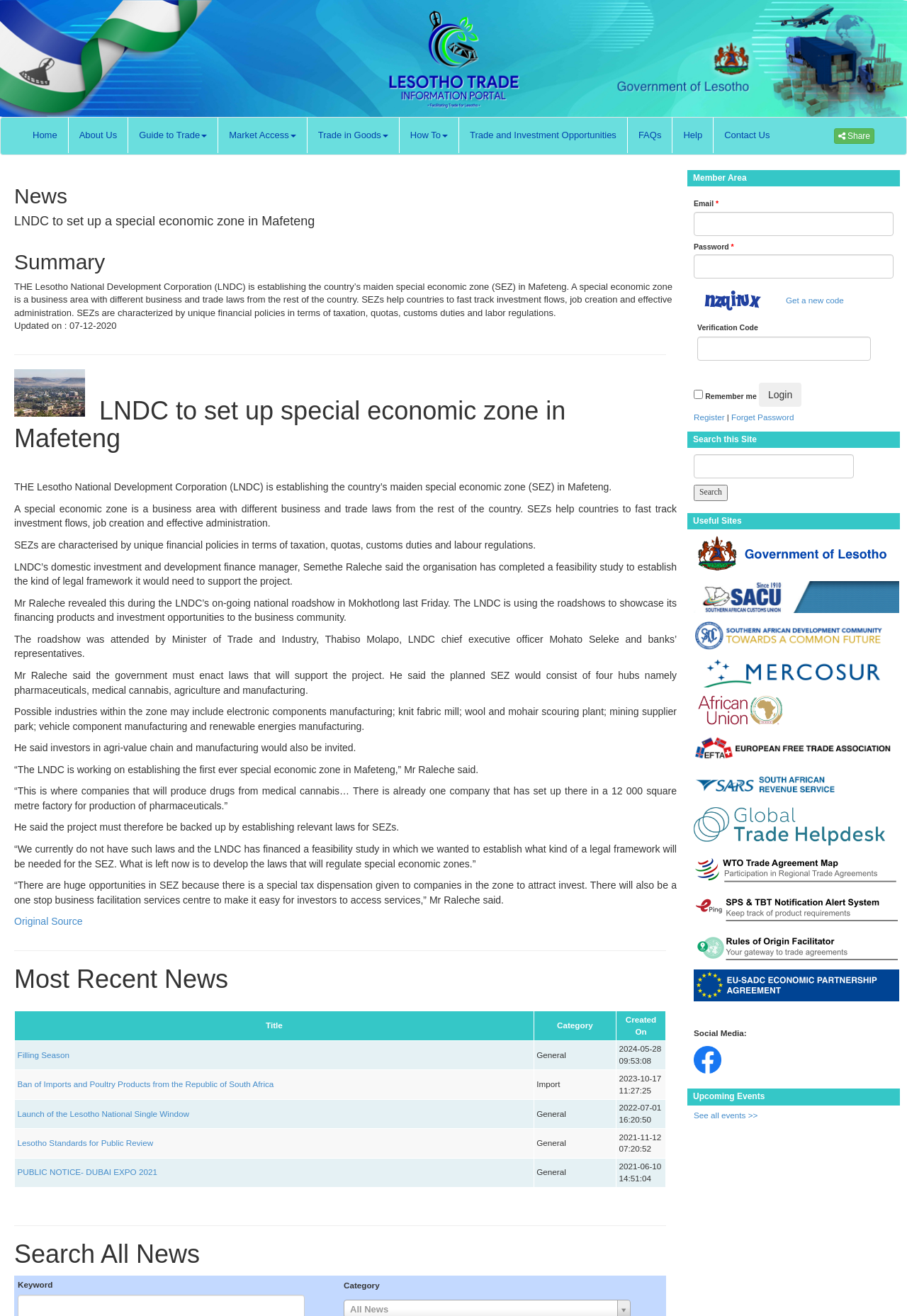Give a detailed overview of the webpage's appearance and contents.

The webpage is the Lesotho Trade Information Portal, which provides information on trade and investment opportunities in Lesotho. At the top of the page, there is a horizontal navigation menu with links to "Home", "About Us", "Guide to Trade", "Market Access", "Trade in Goods", "How To", "Trade and Investment Opportunities", "FAQs", "Help", and "Contact Us". 

Below the navigation menu, there is a news section with a heading "News" and a subheading "LNDC to set up a special economic zone in Mafeteng". This section features a news article about the Lesotho National Development Corporation (LNDC) establishing a special economic zone (SEZ) in Mafeteng. The article provides details about the project, including the benefits of SEZs, the planned industries within the zone, and the need for relevant laws to support the project.

To the right of the news section, there is a "Member Area" section with a login form that requires an email and password. 

Further down the page, there is a table with a heading "Most Recent News" that lists four news articles with their titles, categories, and creation dates. Each article has a link to its original source.

At the bottom of the page, there is a horizontal separator line, followed by a heading "Search All News" and another horizontal separator line.